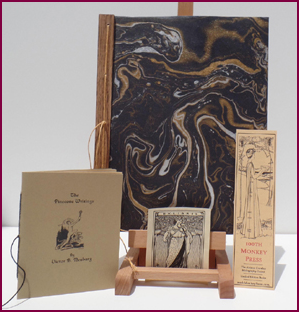Craft a descriptive caption that covers all aspects of the image.

This image showcases a stunning display of rare publications and printed materials. At the center is a beautifully bound book featuring a marbled cover with rich golden and dark patterns, hinting at its artistic significance. Surrounding the main book are several notable items: to the left, a smaller book entitled "The Procession of the Stars" by Victor B. Neuburg, elegantly presented with a delicate binding. 

In the foreground rests a unique piece that appears to be a collectible card featuring a stylized illustration, likely capturing themes from the accompanying literature. To the right, a slender pamphlet promotes the "108th Monkey Press," illustrating the connection to the publisher or printing house associated with this collection. The entire arrangement is thoughtfully placed on a wooden stand, suggesting a display at a literary event or art exhibition, celebrating the works of Neuburg and the traditions of artistic printing. The composition reflects a rich interplay of literature and art, inviting viewers to explore the depths of the contained narratives.